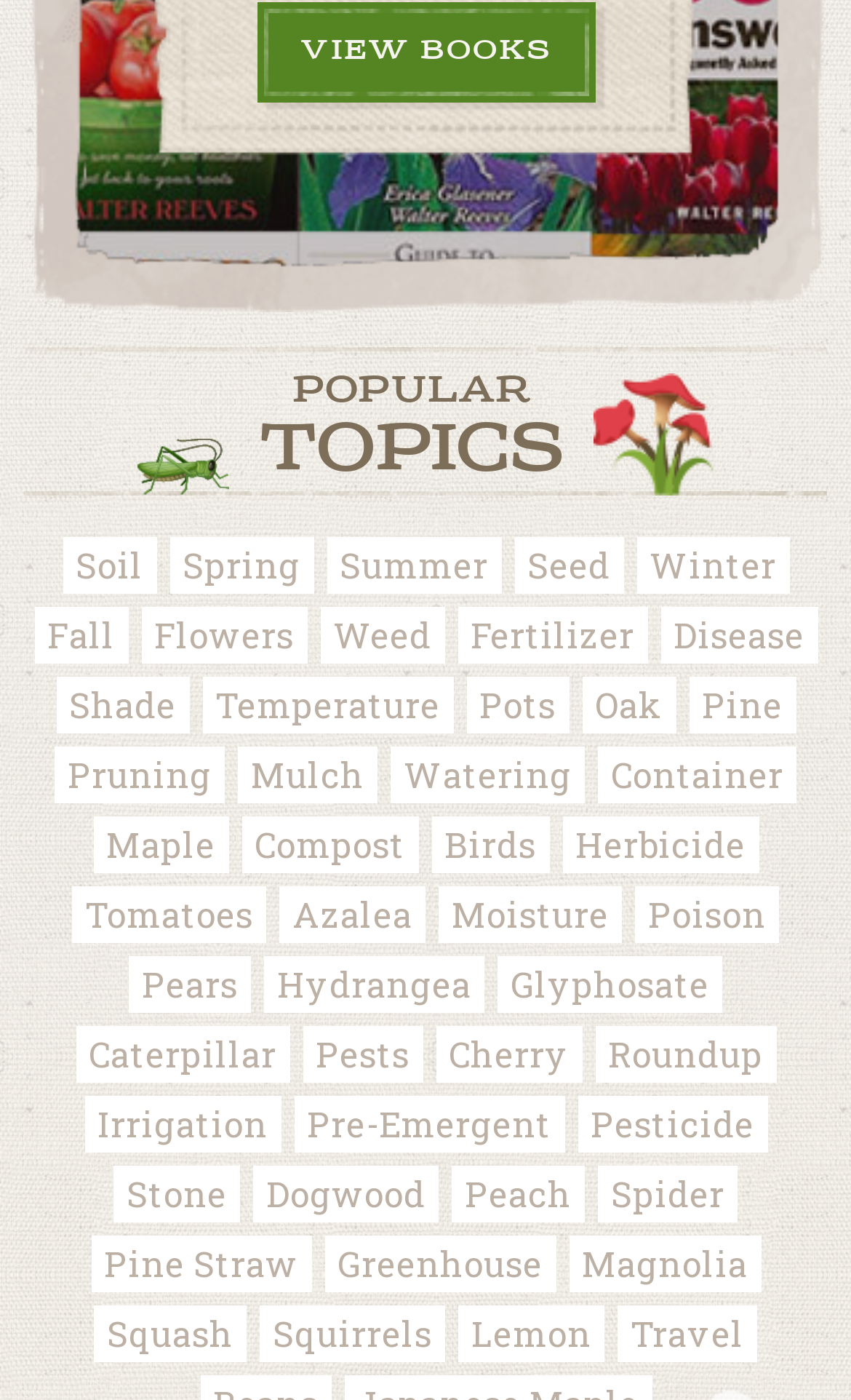Find and indicate the bounding box coordinates of the region you should select to follow the given instruction: "Discover fertilizers".

[0.537, 0.434, 0.76, 0.474]